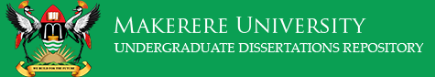Using the elements shown in the image, answer the question comprehensively: What is the significance of the cranes in the coat of arms?

The cranes in the coat of arms are symbols of vigilance, which is one of the significant elements that represent the university's values and heritage.